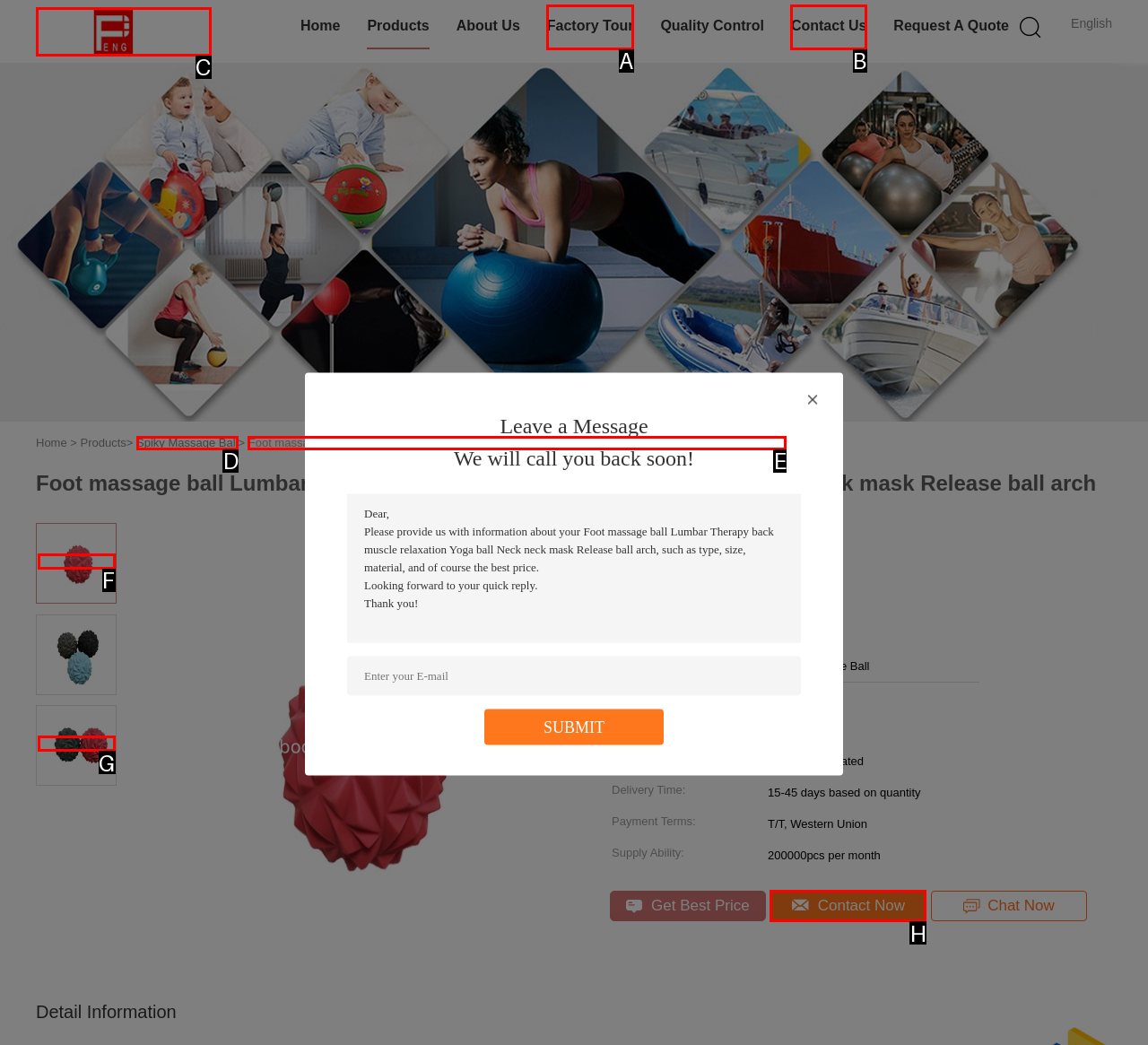Choose the HTML element to click for this instruction: Click the 'Contact Now' link Answer with the letter of the correct choice from the given options.

H